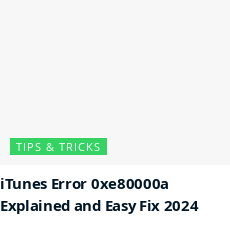Provide a thorough description of the image, including all visible elements.

The image presents a colorful header promoting a helpful guide on resolving the iTunes Error 0xe80000a. It features the text "iTunes Error 0xe80000a Explained and Easy Fix 2024" which outlines the focus of the article. Above the main title, there is a bright green button labelled "TIPS & TRICKS," indicating that the content will provide practical advice and solutions for users encountering this specific error. This guide aims to support readers in navigating iTunes issues effectively, suggesting a user-friendly approach with updated strategies for the year 2024.